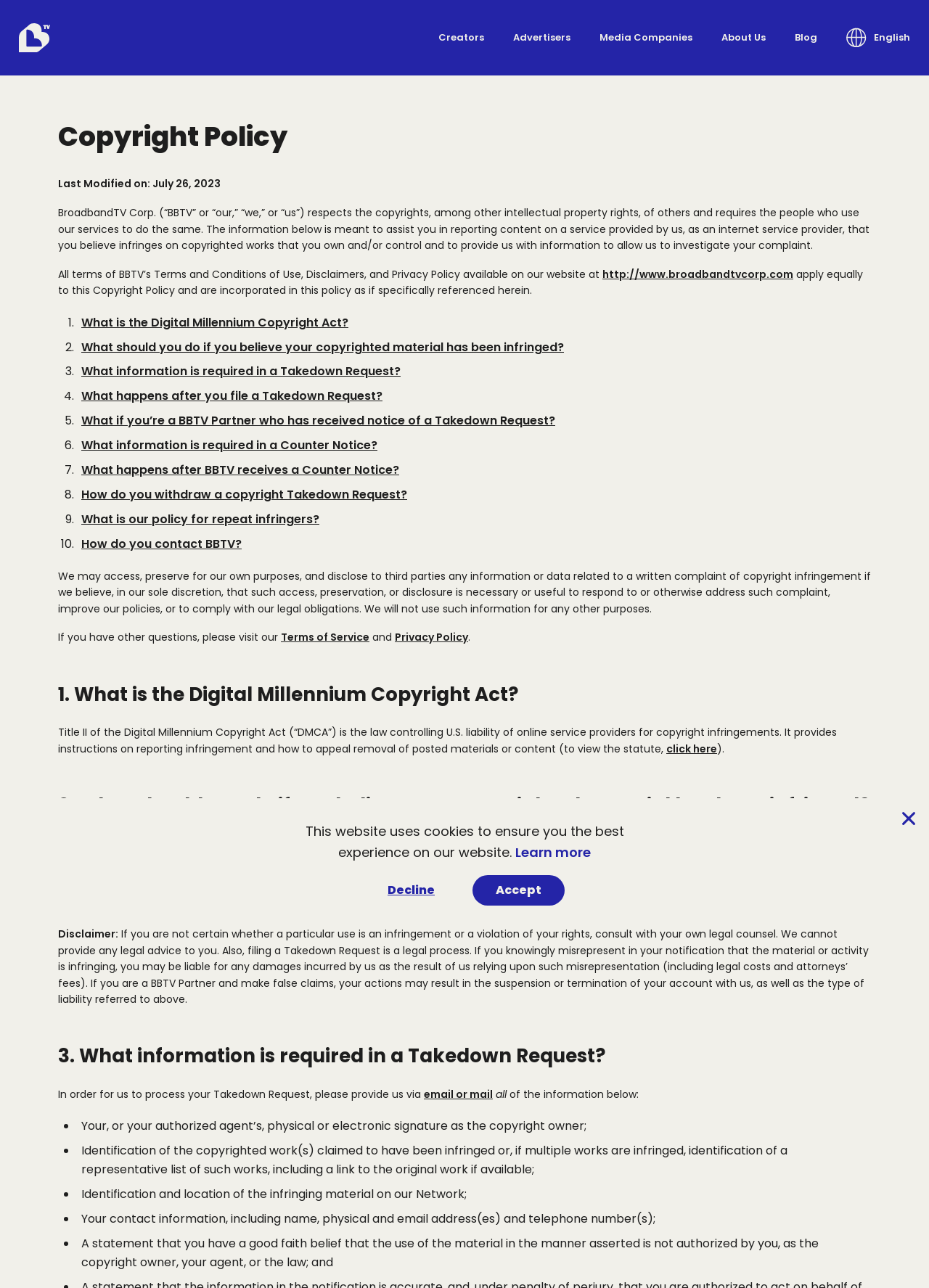Determine the bounding box coordinates for the region that must be clicked to execute the following instruction: "Read the 'Copyright Policy' heading".

[0.062, 0.095, 0.938, 0.118]